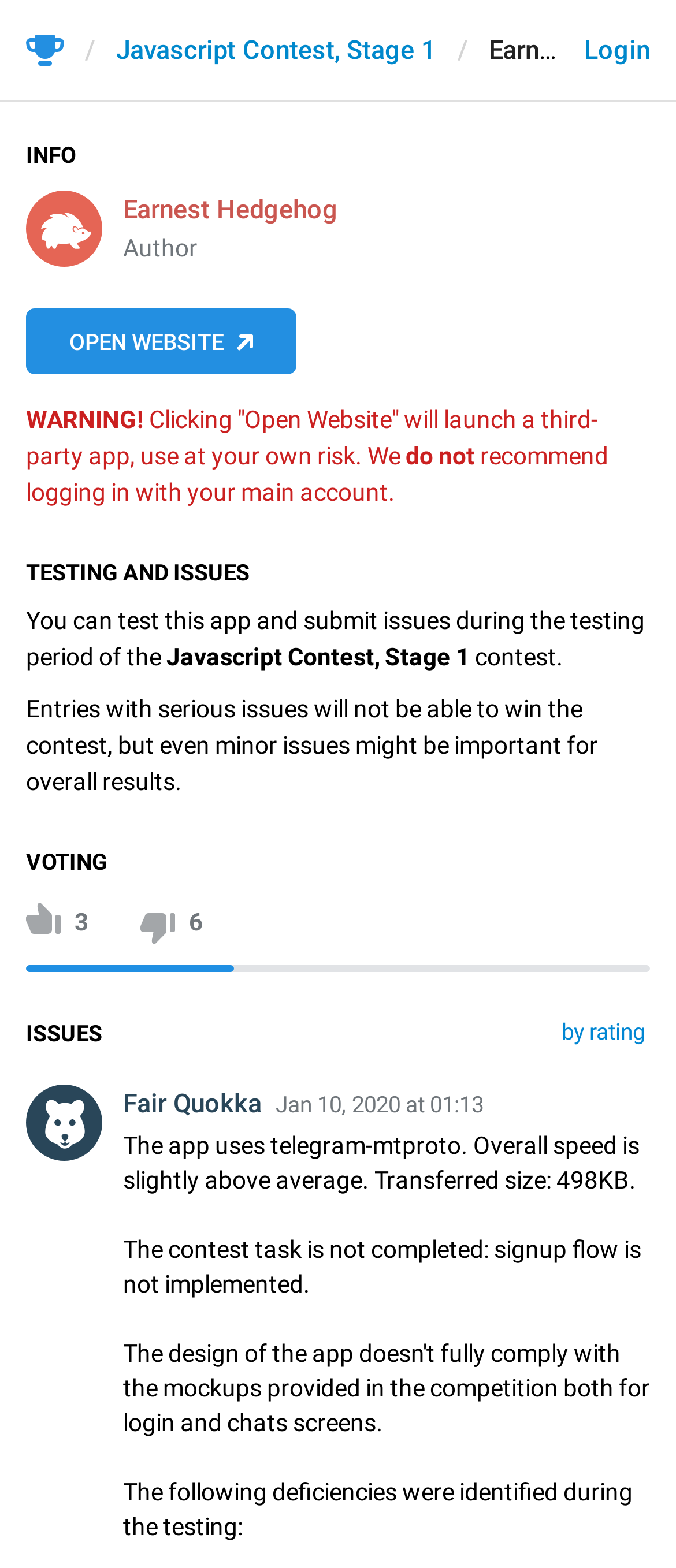Who is the author of the first issue?
Using the visual information, reply with a single word or short phrase.

Fair Quokka